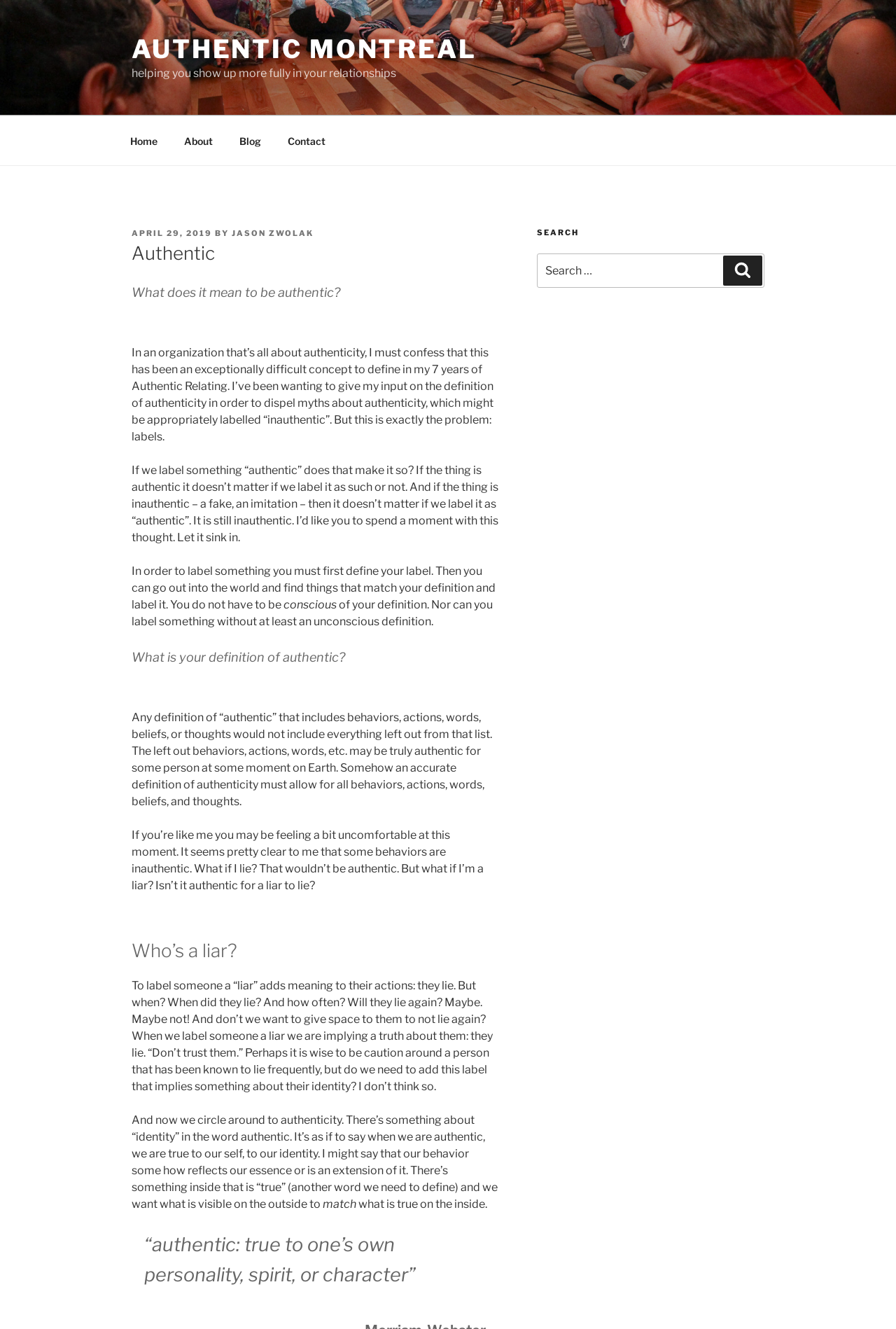Using the given description, provide the bounding box coordinates formatted as (top-left x, top-left y, bottom-right x, bottom-right y), with all values being floating point numbers between 0 and 1. Description: Jason Zwolak

[0.259, 0.172, 0.35, 0.179]